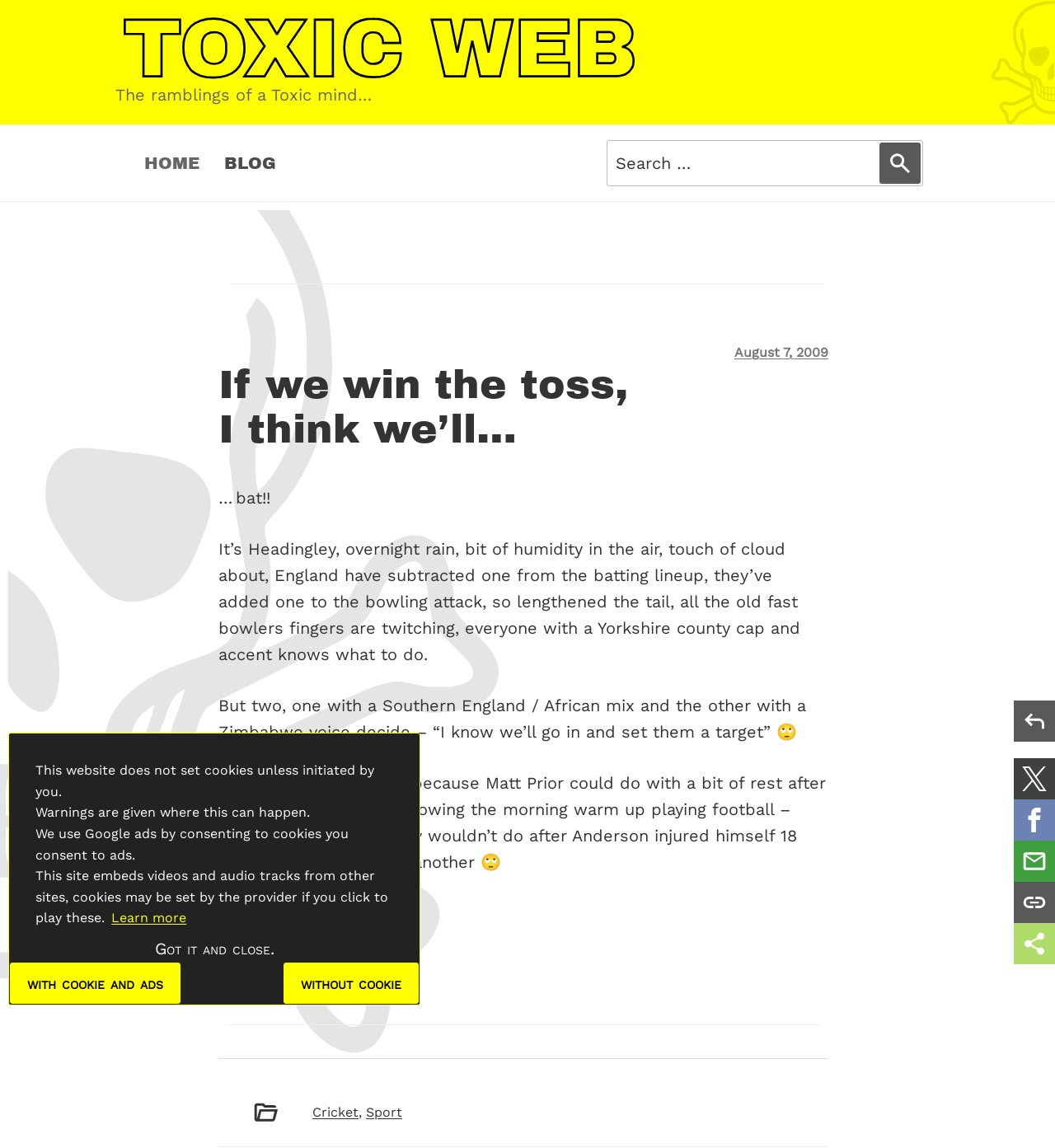Give the bounding box coordinates for the element described as: "Toxic Web".

[0.109, 0.014, 0.609, 0.071]